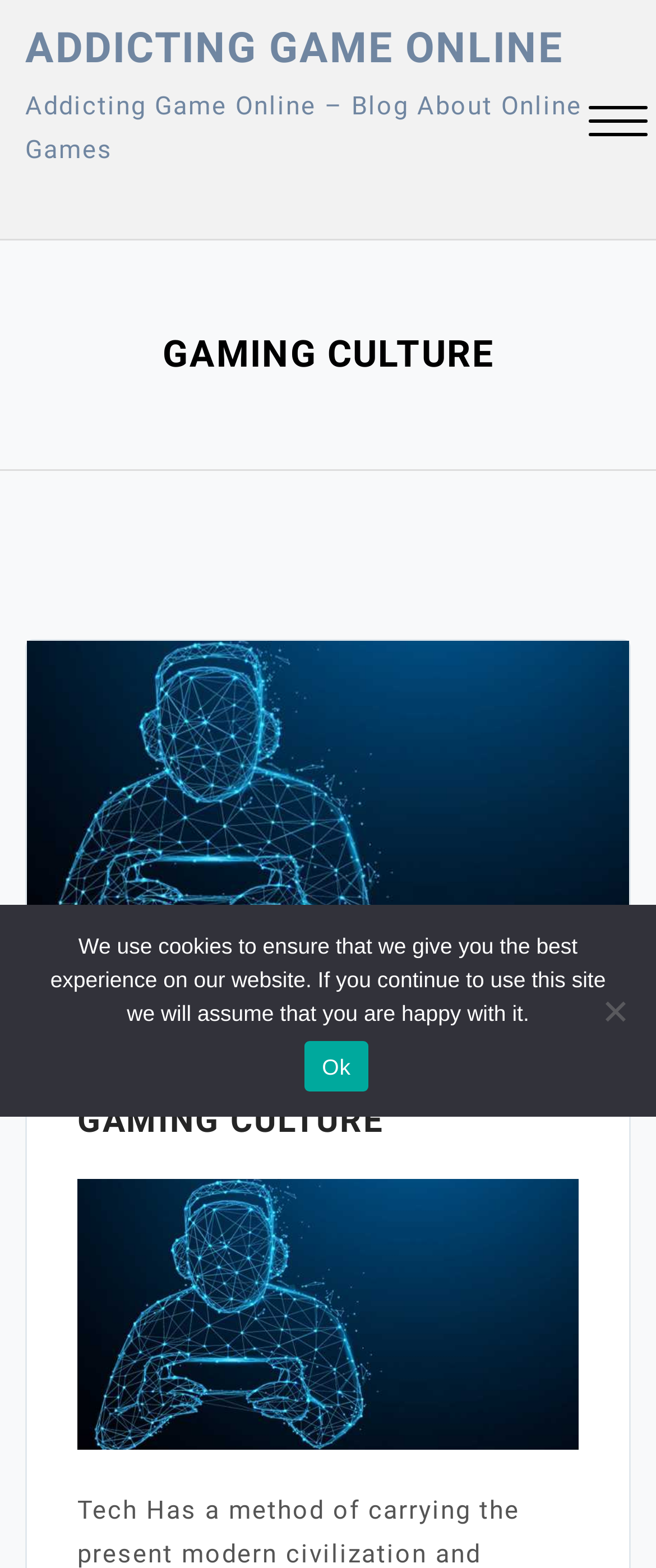Give a detailed explanation of the elements present on the webpage.

The webpage is about gaming culture and online games. At the top left, there is a link to "ADDICTING GAME ONLINE" and a static text "Addicting Game Online – Blog About Online Games" next to it. On the top right, there is a button with a popup menu. Below the link and static text, there is a button to "Close Menu". 

The main content of the webpage is headed by a large heading "GAMING CULTURE" at the top center. Below this heading, there is a section with a subheading "GAMING CULTURE" and a link to a specific date "May 30, 2021" on the left side. 

At the bottom of the page, there is a non-modal dialog box for a "Cookie Notice". This dialog box contains a static text explaining the use of cookies on the website and two buttons, "Ok" on the left and "No" on the right, to respond to the notice.